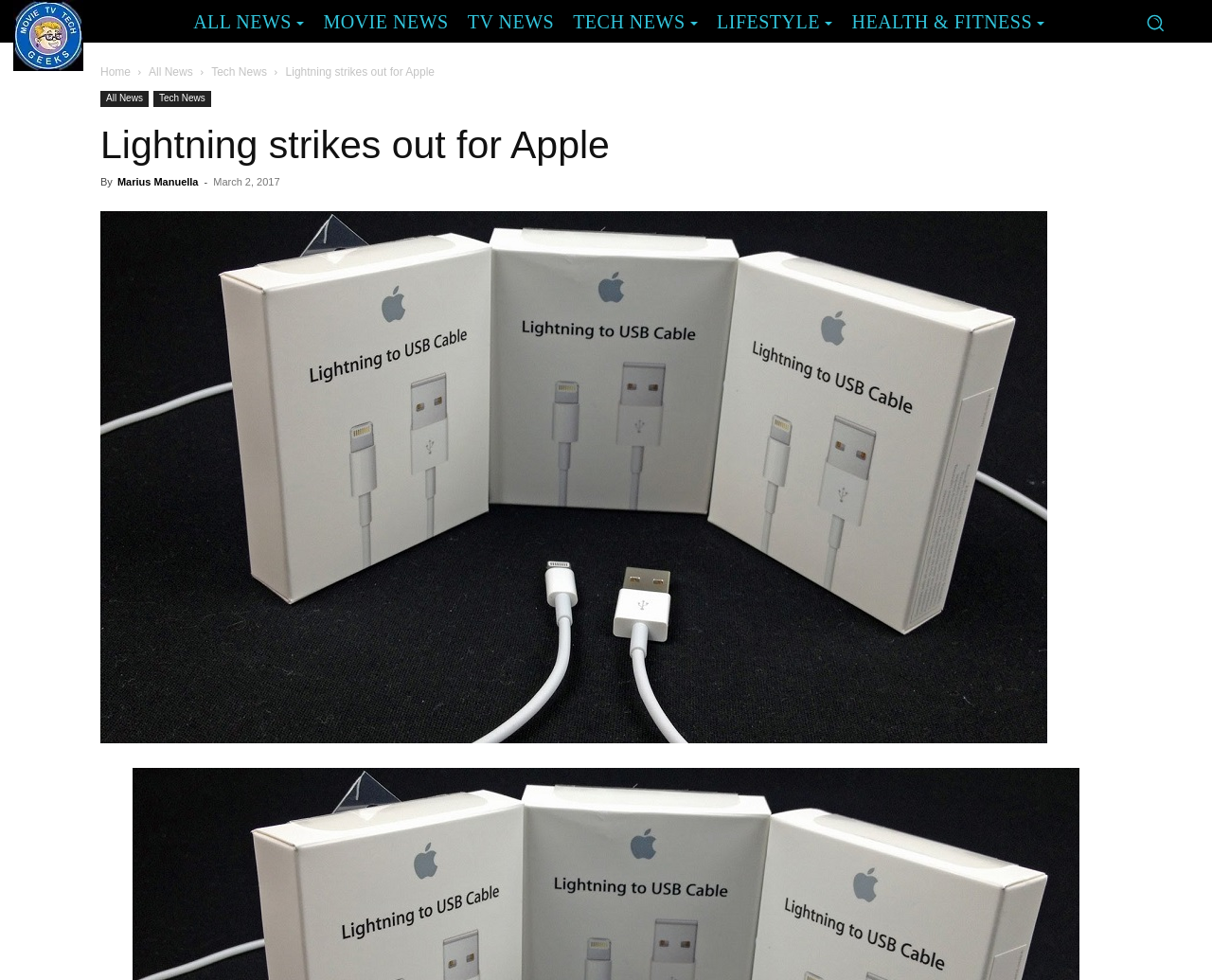Please identify the bounding box coordinates of the clickable area that will fulfill the following instruction: "View article by Marius Manuella". The coordinates should be in the format of four float numbers between 0 and 1, i.e., [left, top, right, bottom].

[0.097, 0.18, 0.164, 0.191]